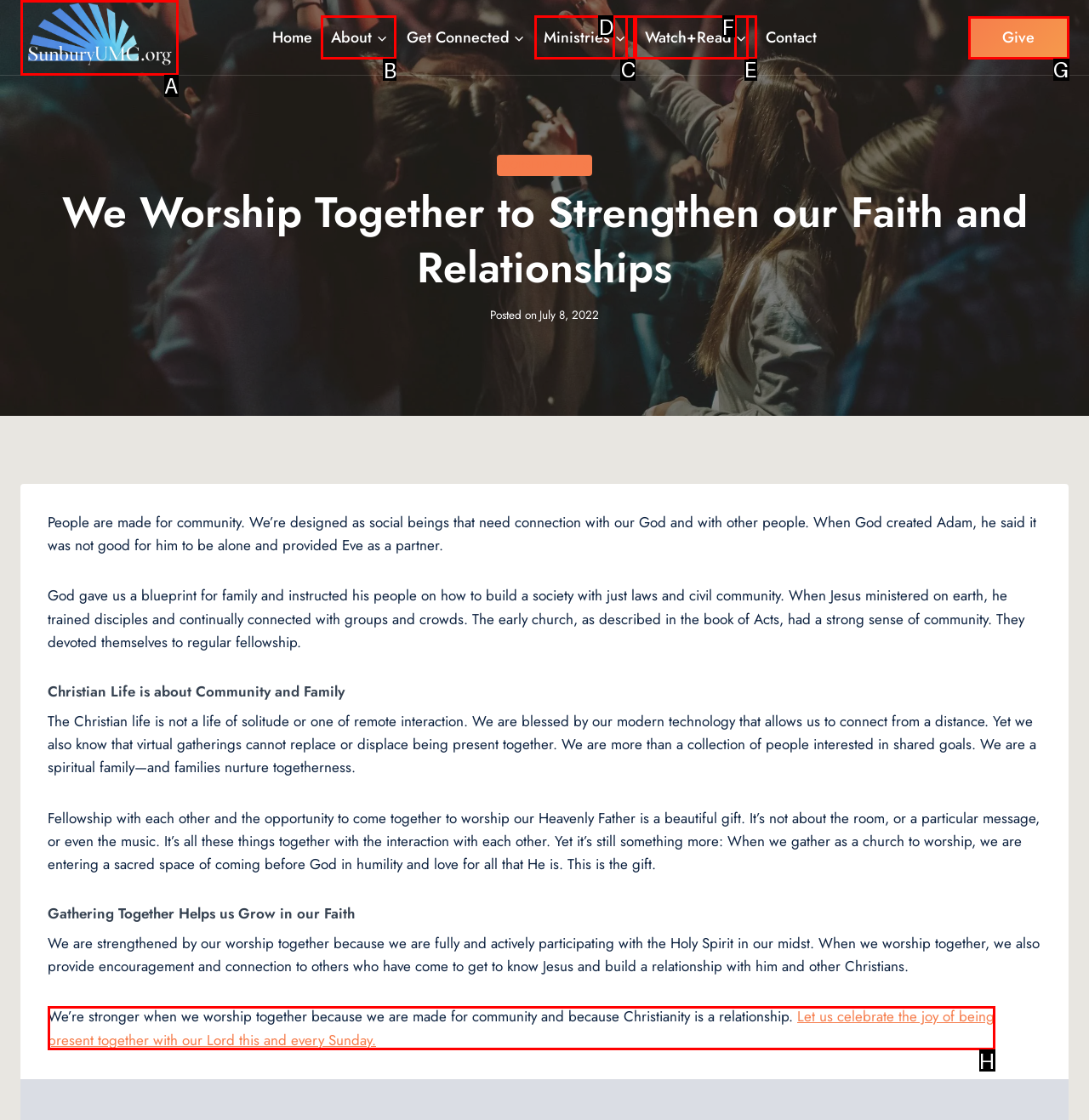Tell me which letter corresponds to the UI element that will allow you to Click on the 'About' link. Answer with the letter directly.

B